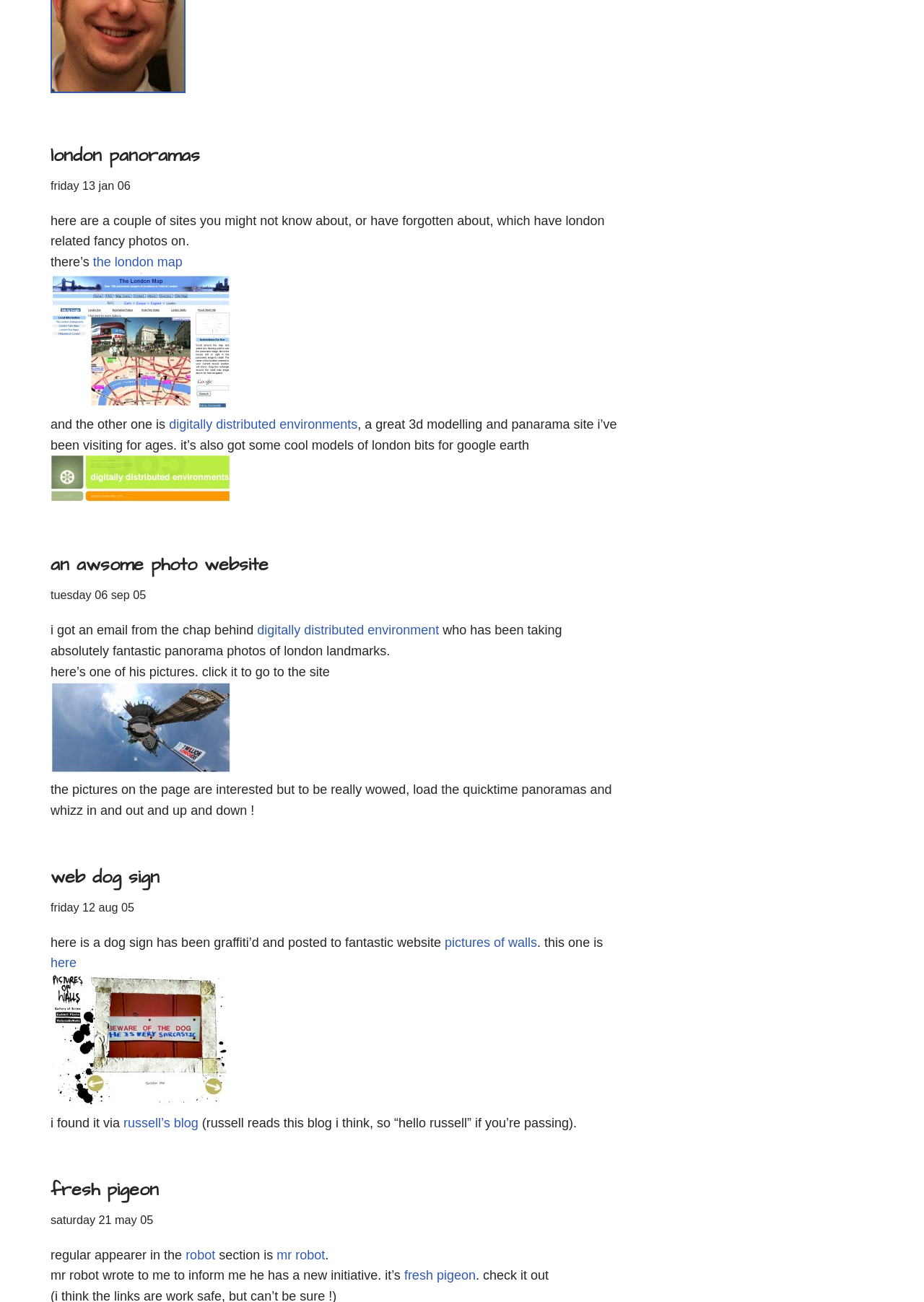Please provide a comprehensive answer to the question based on the screenshot: What is the name of the initiative mentioned in the last article?

The last article mentions that Mr Robot wrote to inform about a new initiative called 'fresh pigeon'.